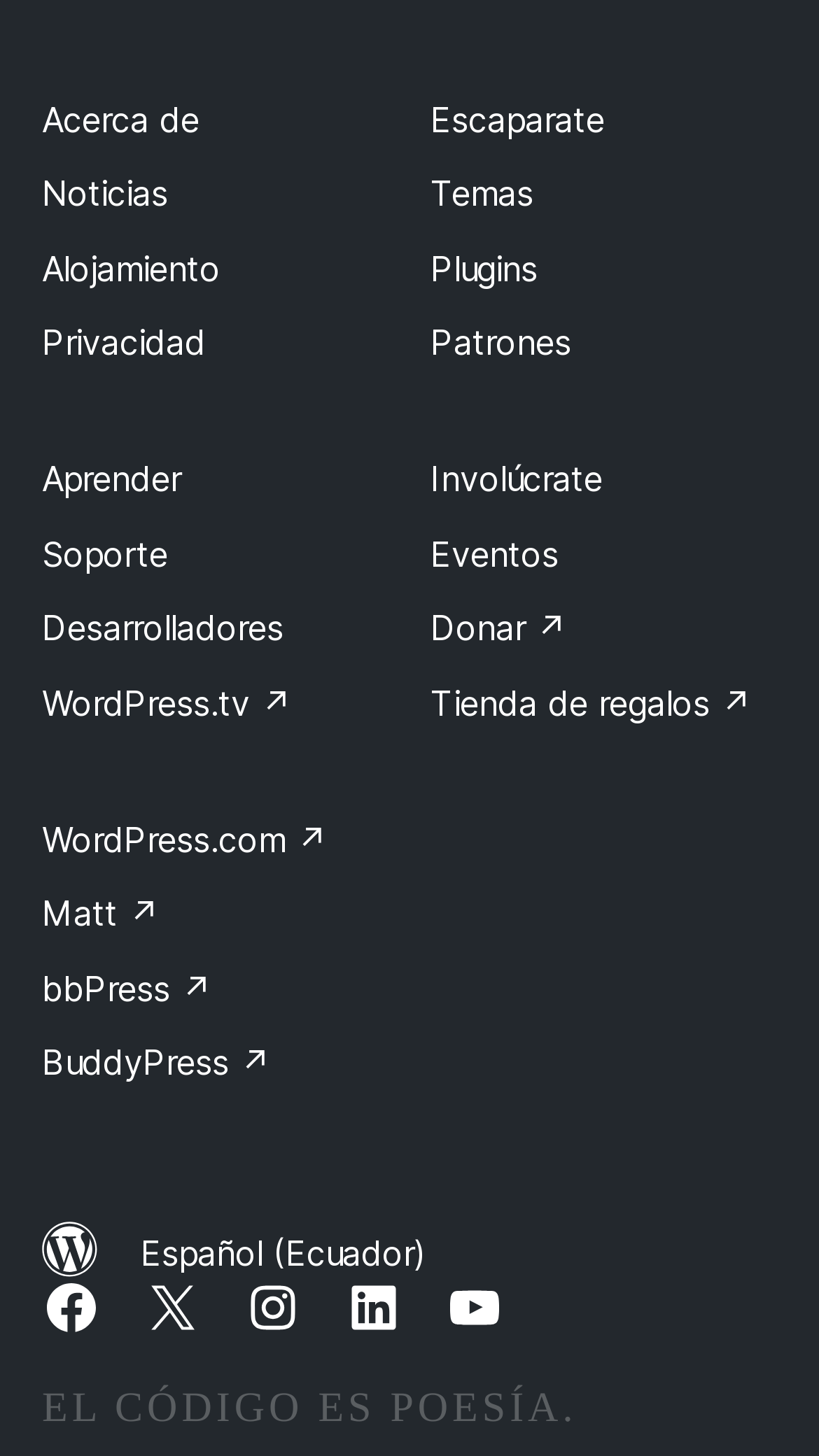Answer the question below in one word or phrase:
How many links are in the navigation section?

18